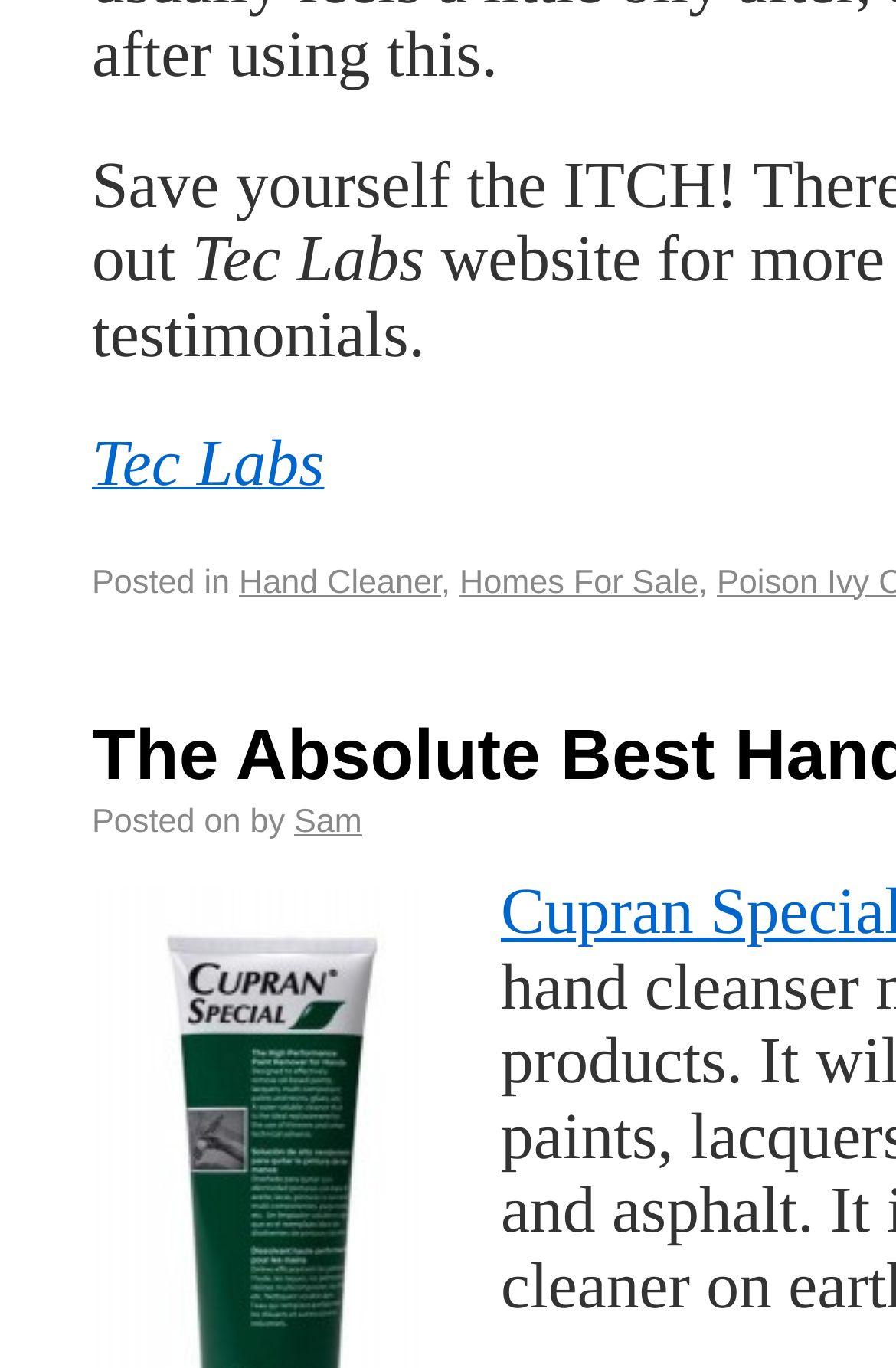From the webpage screenshot, predict the bounding box coordinates (top-left x, top-left y, bottom-right x, bottom-right y) for the UI element described here: parent_node: Impello Global

None